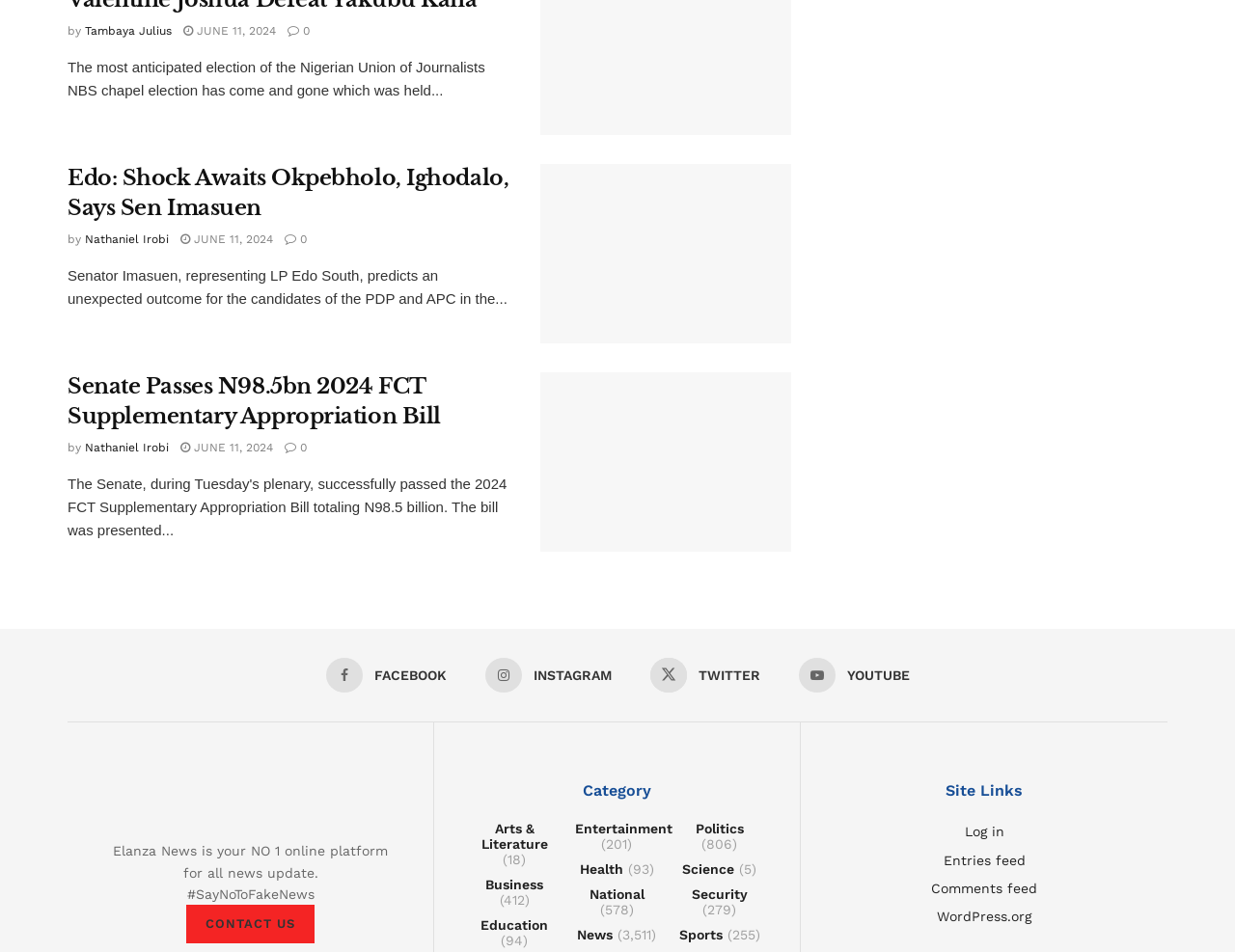What is the date of the article 'Edo: Shock Awaits Okpebholo, Ighodalo, Says Sen Imasuen'?
Answer the question based on the image using a single word or a brief phrase.

JUNE 11, 2024